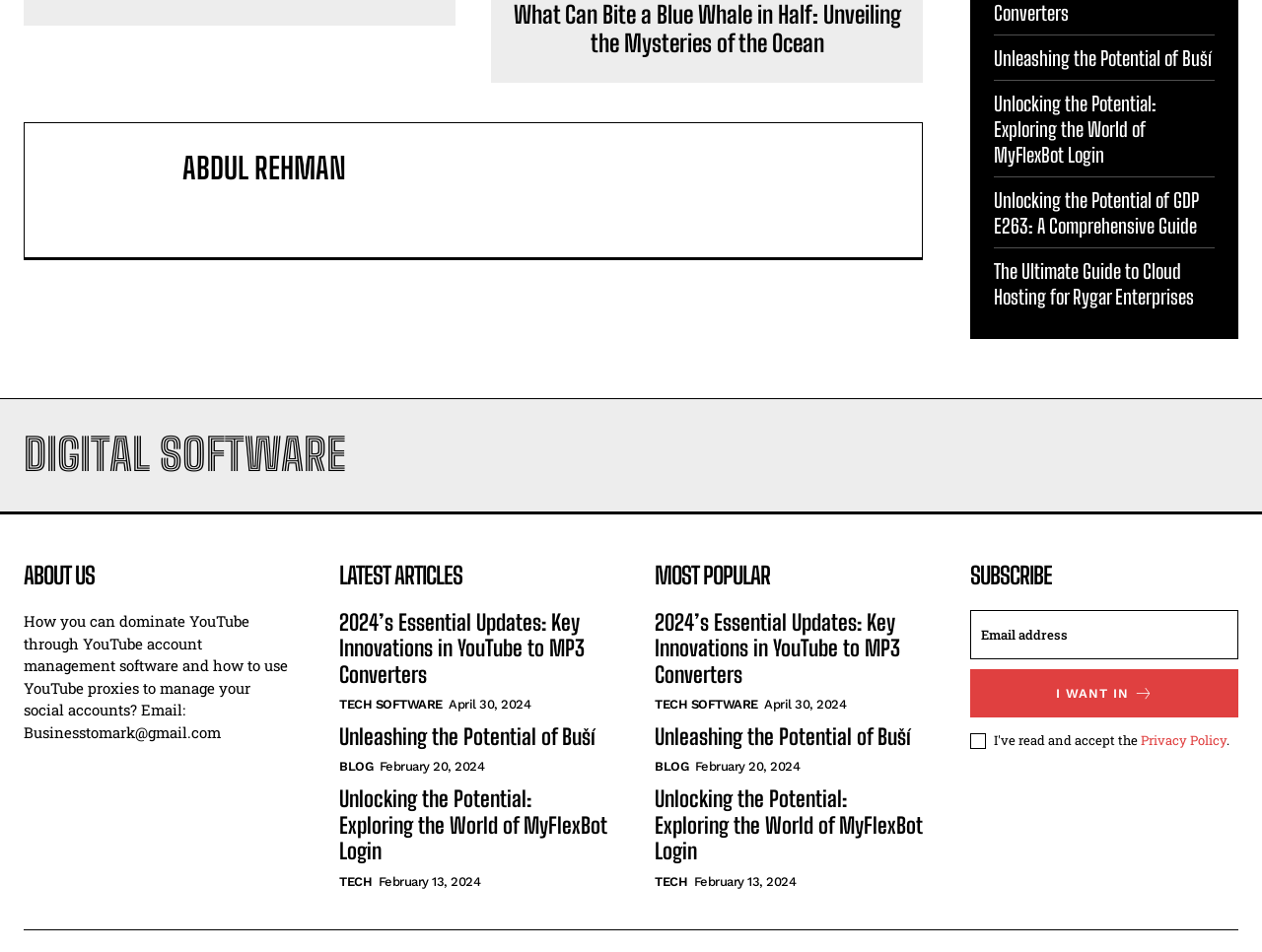How many links are there in the 'MOST POPULAR' section?
Provide a short answer using one word or a brief phrase based on the image.

3